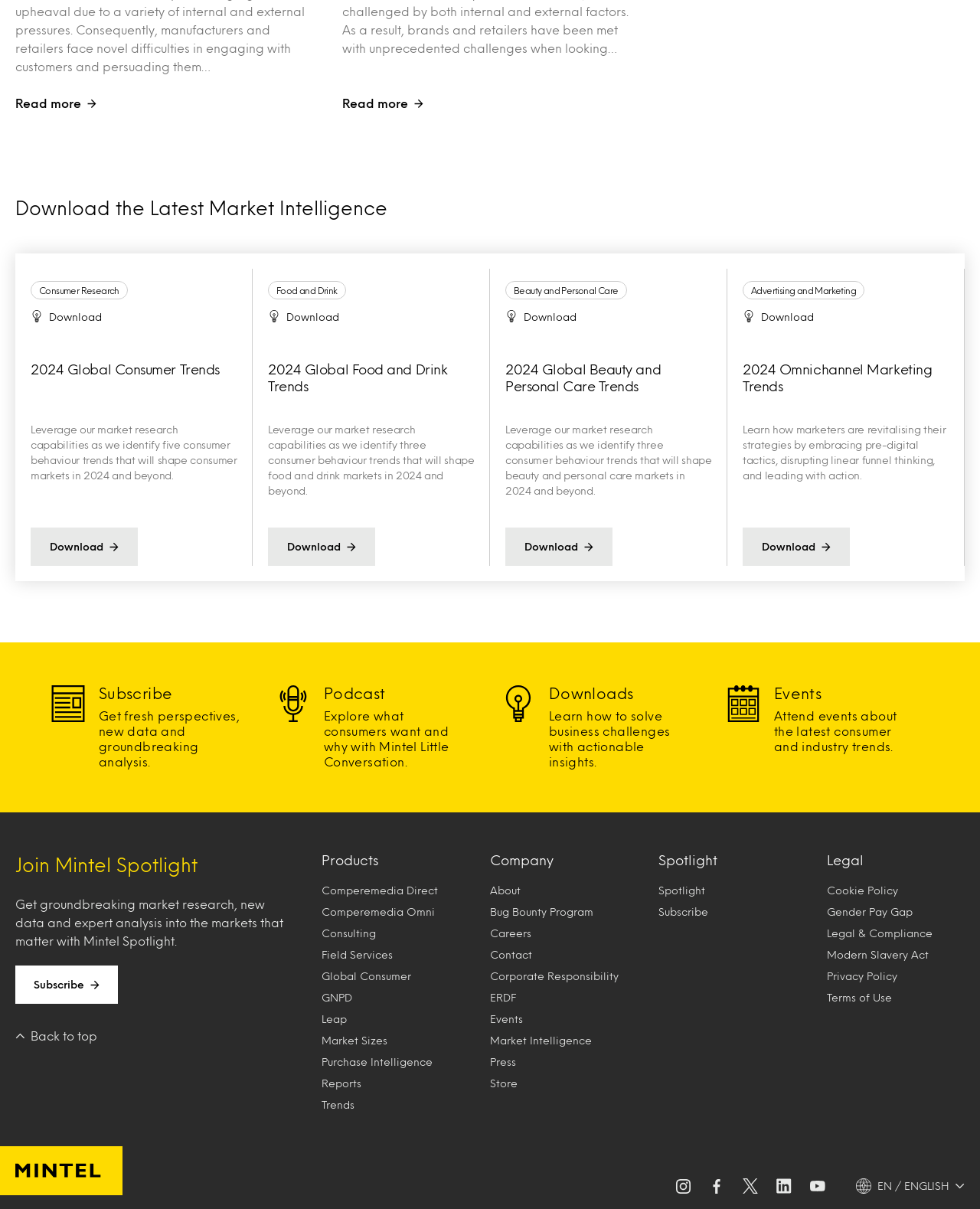Please provide a brief answer to the question using only one word or phrase: 
How many categories of market research are listed on the webpage?

3